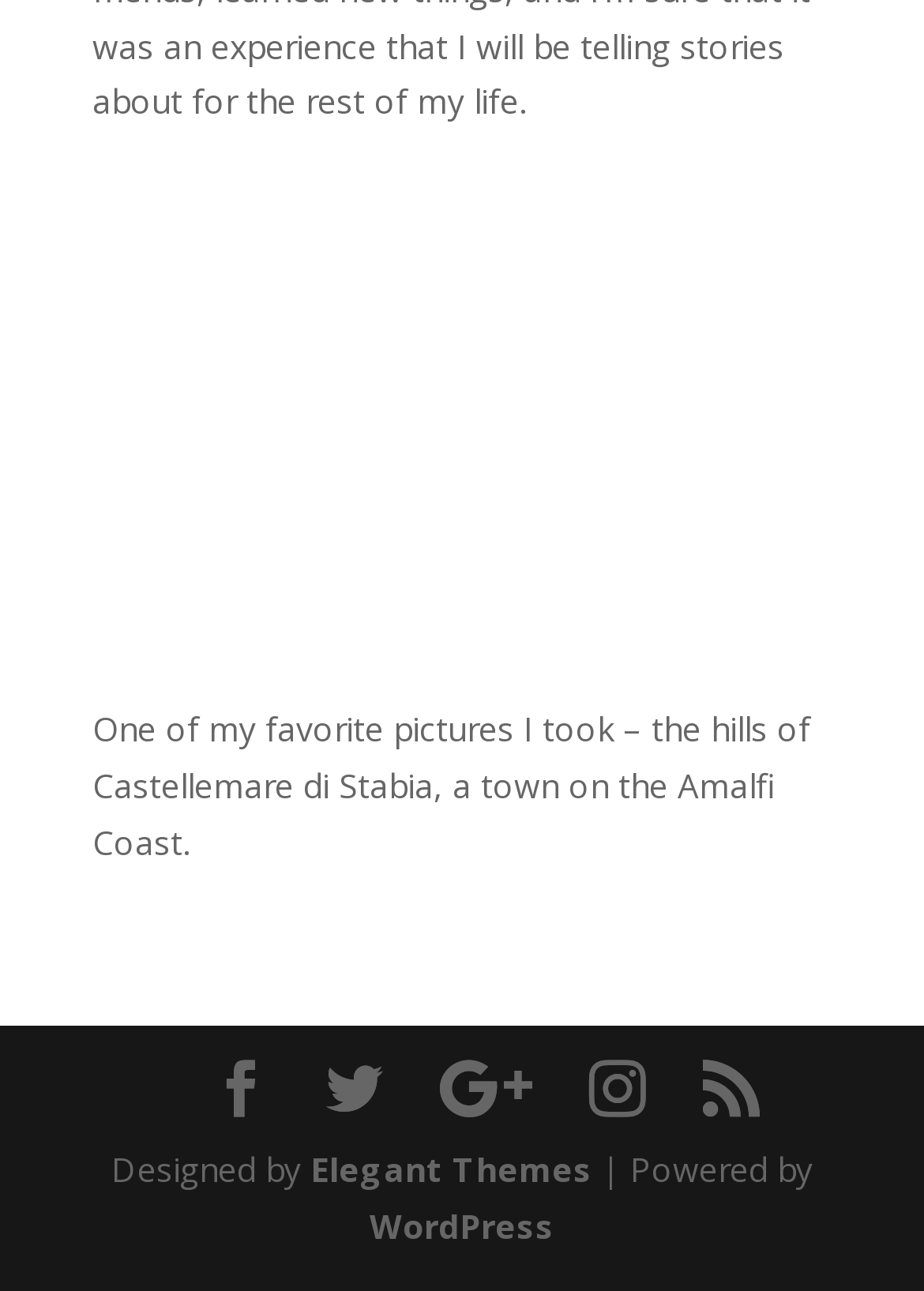Who designed the website?
Using the image, respond with a single word or phrase.

Elegant Themes